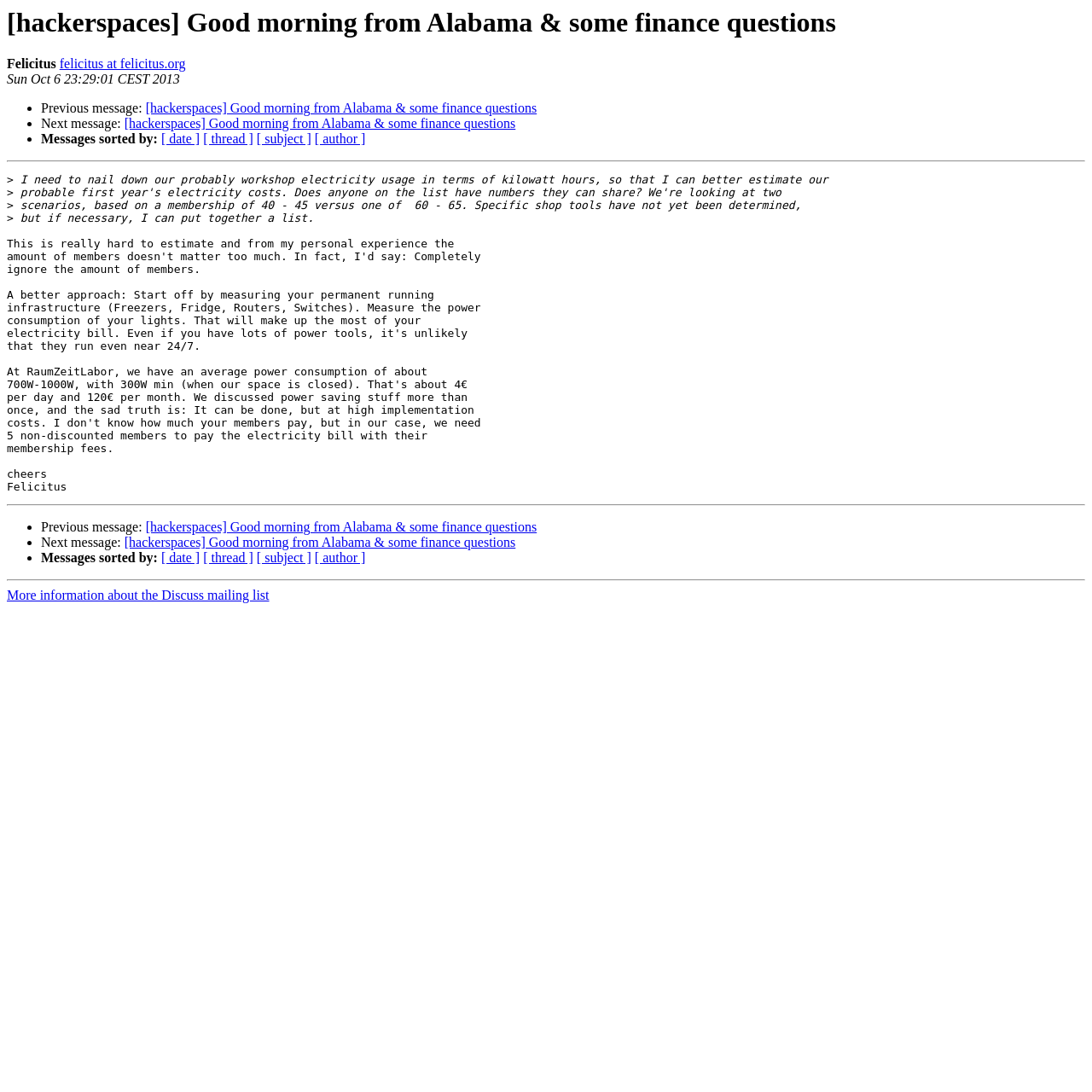Provide the bounding box coordinates, formatted as (top-left x, top-left y, bottom-right x, bottom-right y), with all values being floating point numbers between 0 and 1. Identify the bounding box of the UI element that matches the description: [ date ]

[0.148, 0.121, 0.183, 0.134]